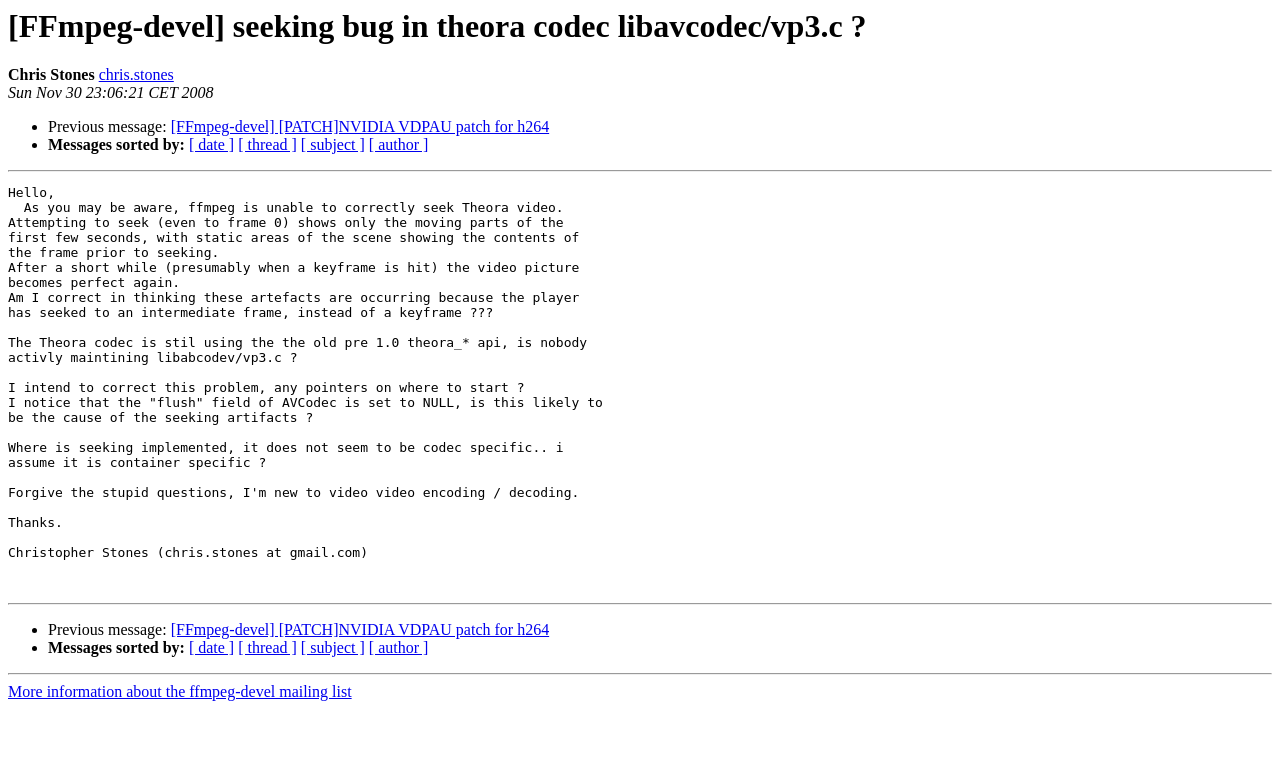Identify the bounding box coordinates of the clickable section necessary to follow the following instruction: "Get more information about the ffmpeg-devel mailing list". The coordinates should be presented as four float numbers from 0 to 1, i.e., [left, top, right, bottom].

[0.006, 0.89, 0.275, 0.912]